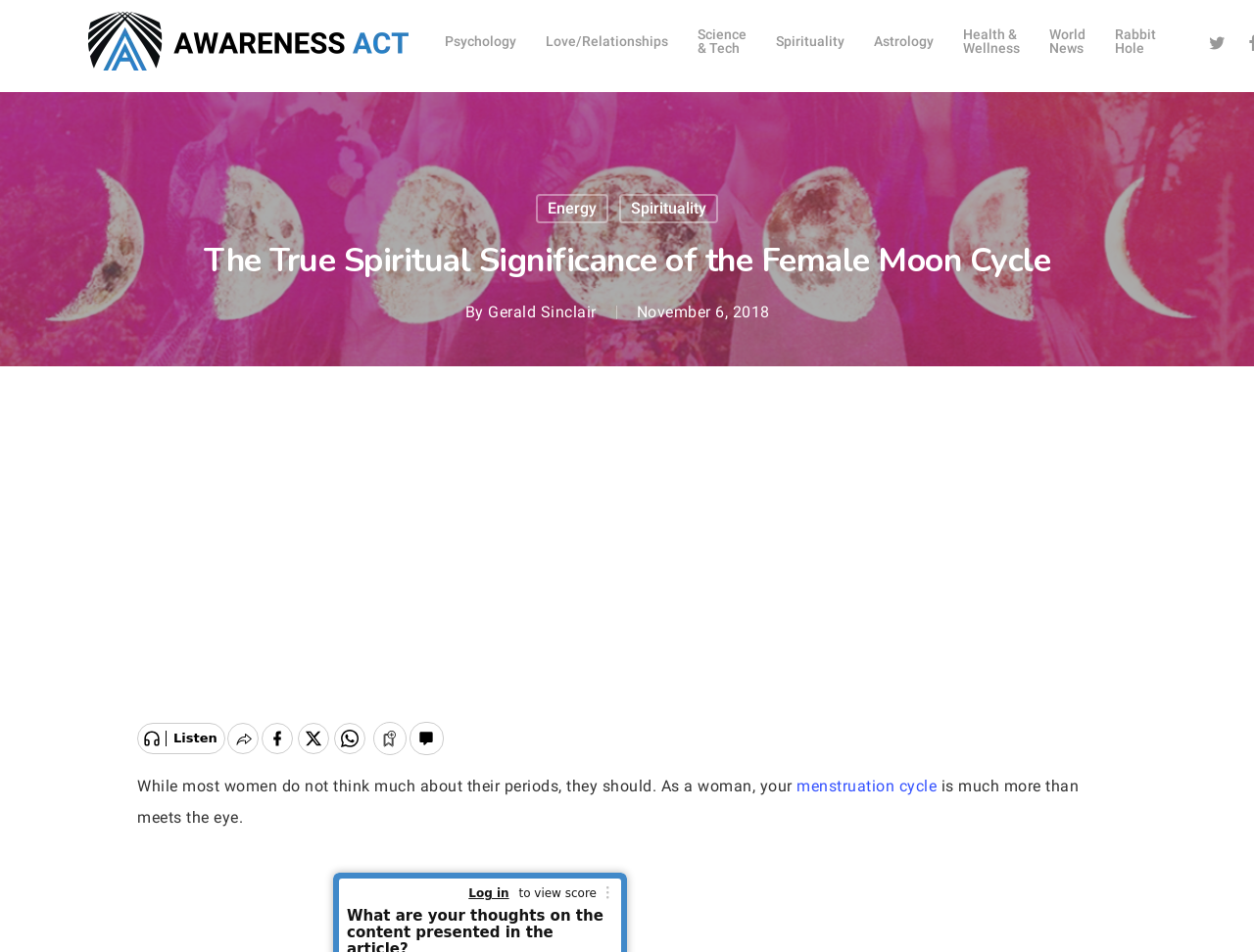What is the text of the webpage's headline?

The True Spiritual Significance of the Female Moon Cycle